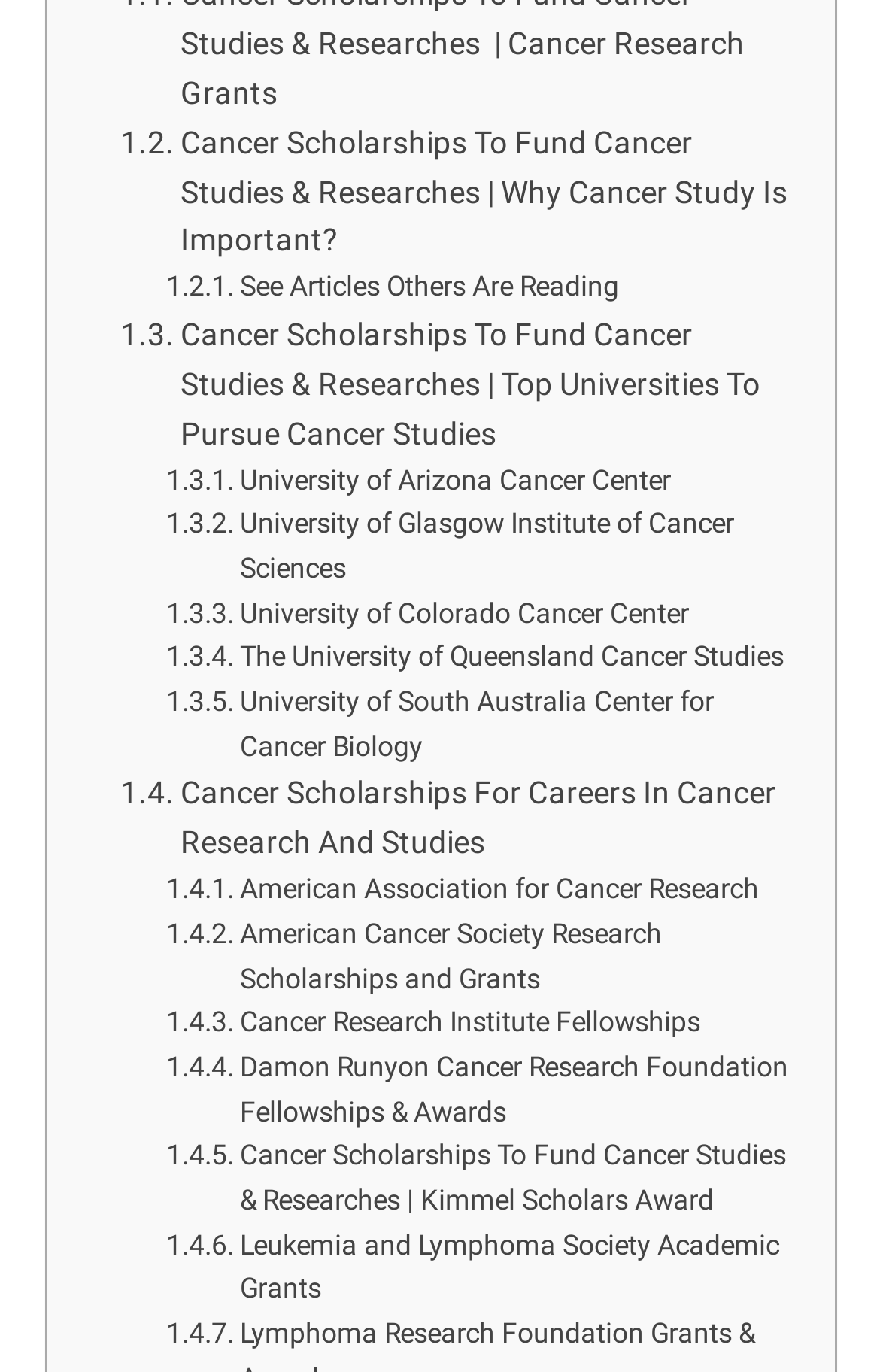Given the description of the UI element: "MORE", predict the bounding box coordinates in the form of [left, top, right, bottom], with each value being a float between 0 and 1.

None